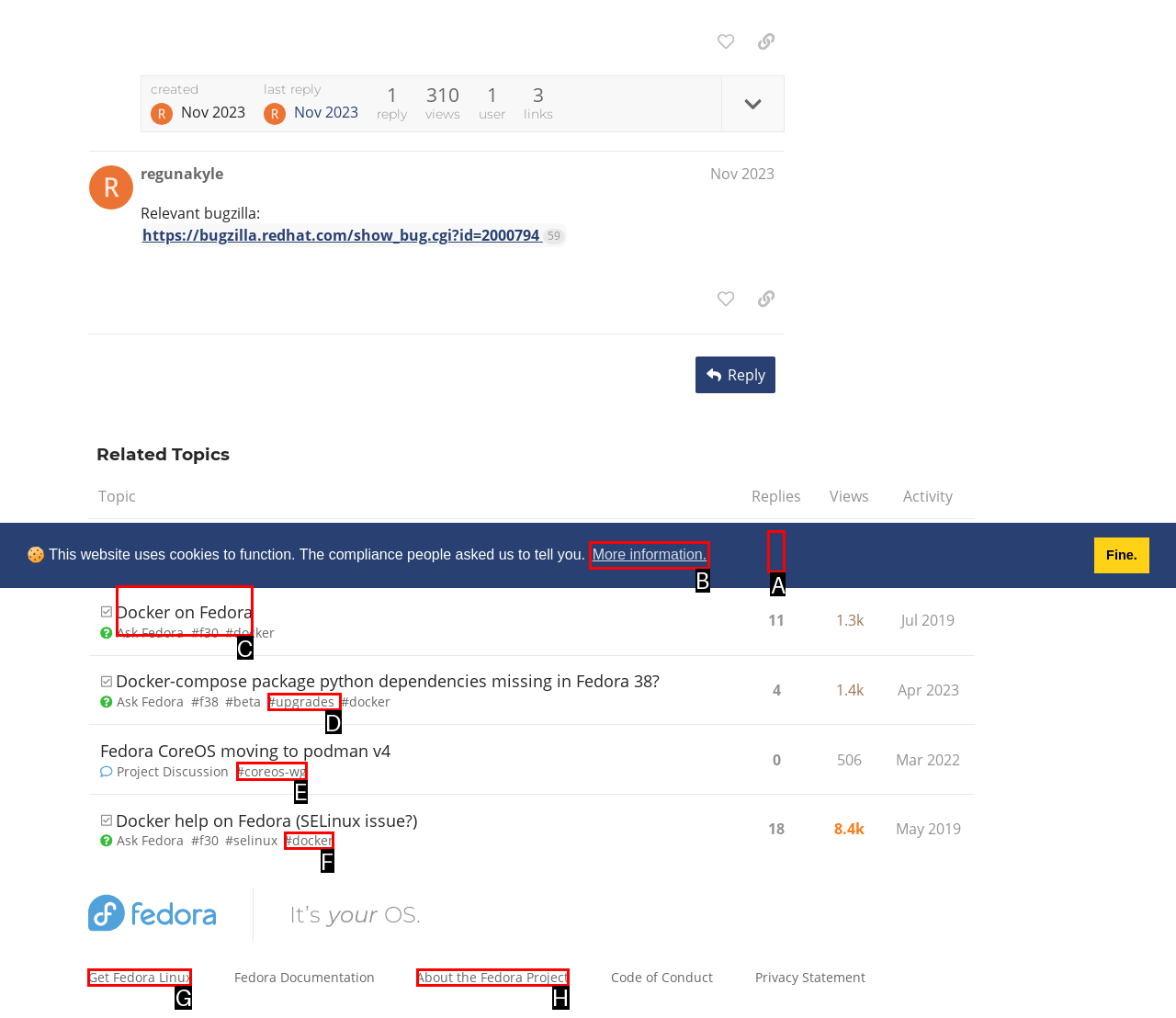Identify the HTML element that corresponds to the description: Docker on Fedora Provide the letter of the correct option directly.

C